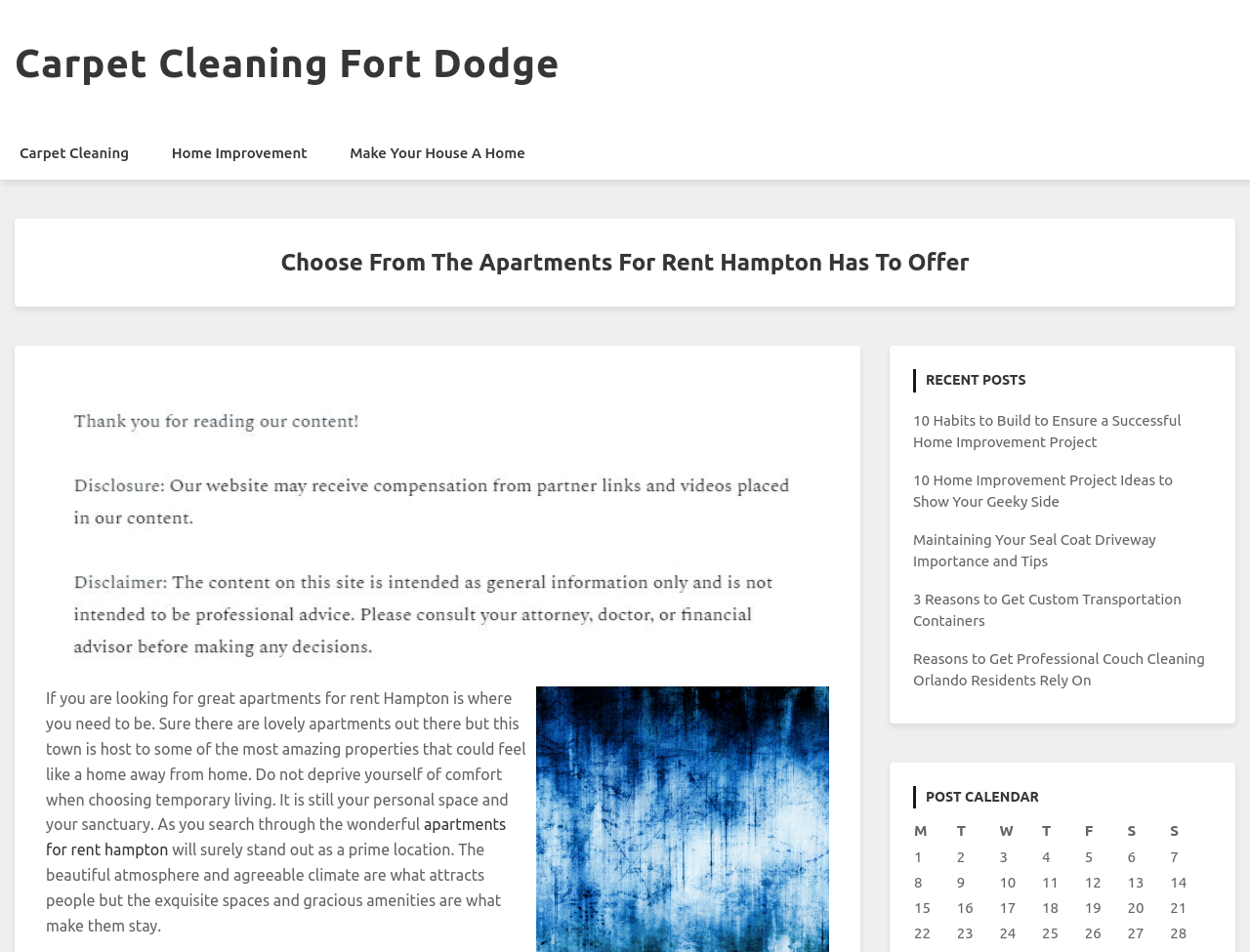What is the purpose of the 'POST CALENDAR' section?
Ensure your answer is thorough and detailed.

The 'POST CALENDAR' section appears to be a calendar that displays the dates when posts were published. It has columns for each day of the week (M, T, W, T, F, S, S) and rows for each week, with links to the posts published on specific dates.